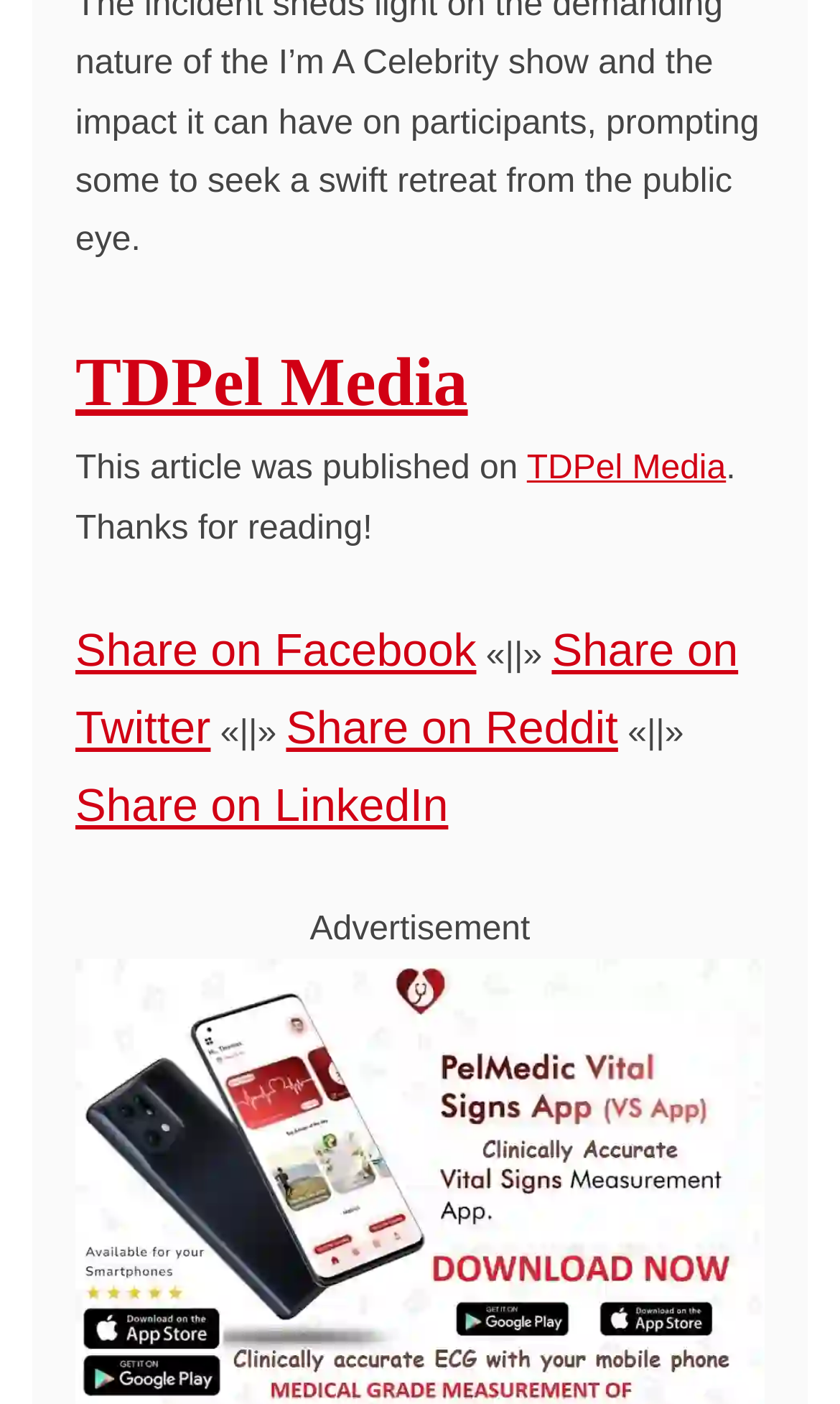Identify the bounding box for the UI element specified in this description: "Share on Twitter". The coordinates must be four float numbers between 0 and 1, formatted as [left, top, right, bottom].

[0.09, 0.445, 0.879, 0.537]